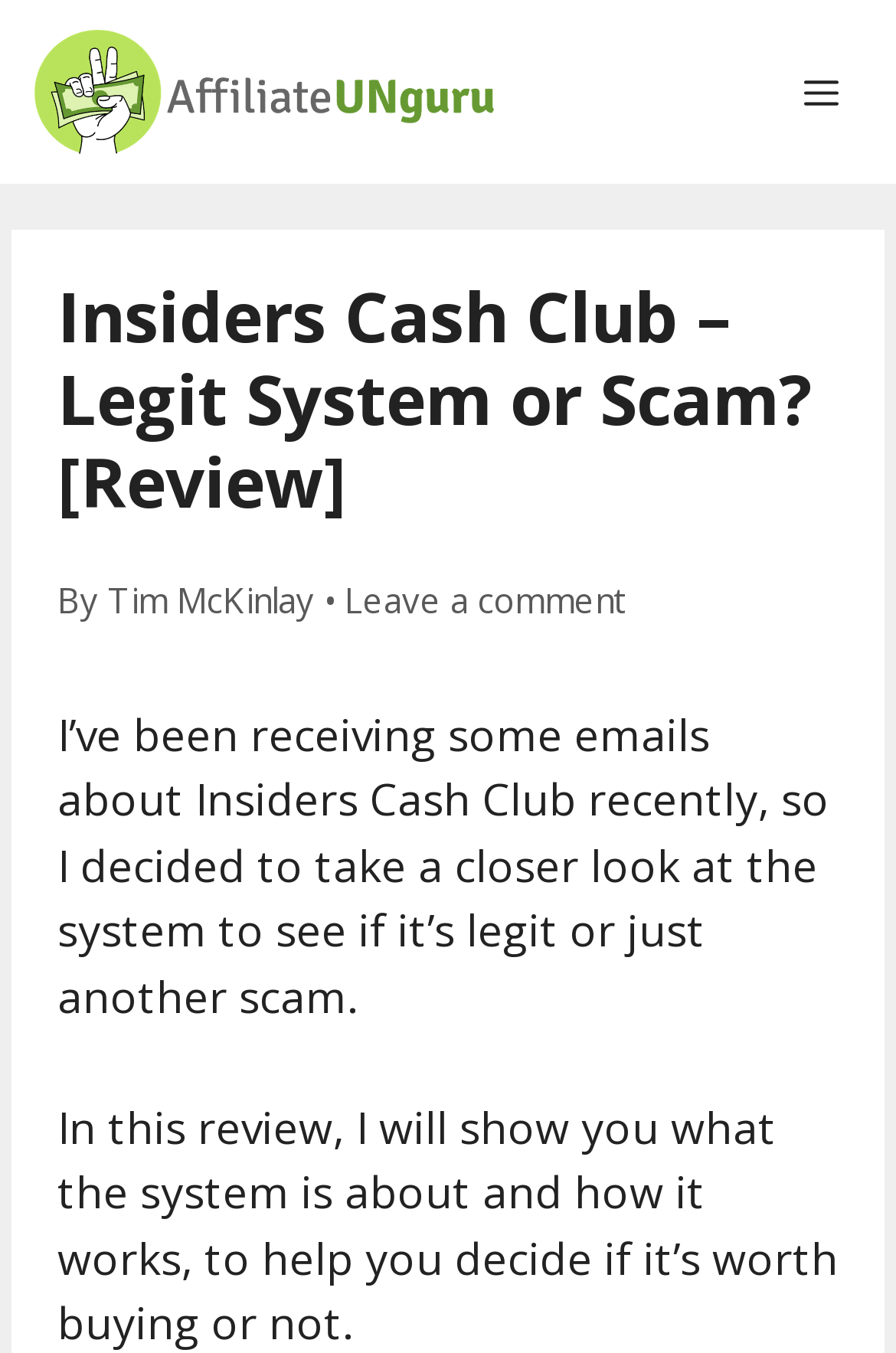Detail the features and information presented on the webpage.

The webpage is a review of the "Insiders Cash Club" system, with the title "Insiders Cash Club – Legit System or Scam? [Review]" prominently displayed at the top. Below the title, there is a banner with a link to "Affiliate UNguru" accompanied by an image, situated at the top-left corner of the page. 

On the top-right corner, there is a navigation menu toggle button labeled "Menu" which, when expanded, controls the primary menu. 

The main content of the page is divided into sections, with the author's introduction at the top, stating that they have been receiving emails about the system and have decided to review it. The introduction is followed by a brief overview of what the review will cover, which is situated near the bottom of the page. 

There are three links on the page: one to "Affiliate UNguru", one to the author's name "Tim McKinlay", and another to "Leave a comment". The author's name is displayed next to a "By" label, and the "Leave a comment" link is situated nearby.